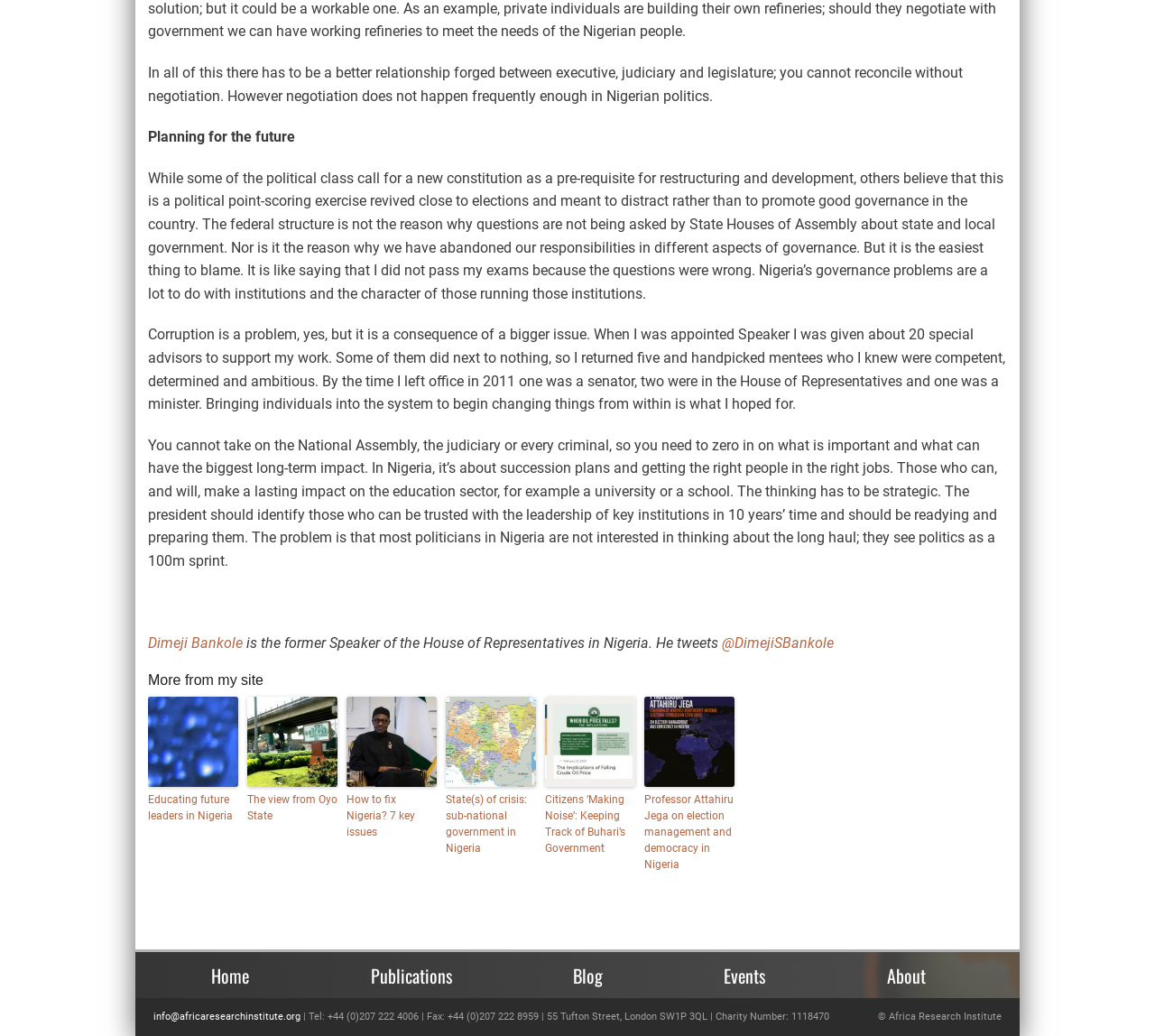Give a concise answer of one word or phrase to the question: 
What is the name of the organization at the bottom of the webpage?

Africa Research Institute